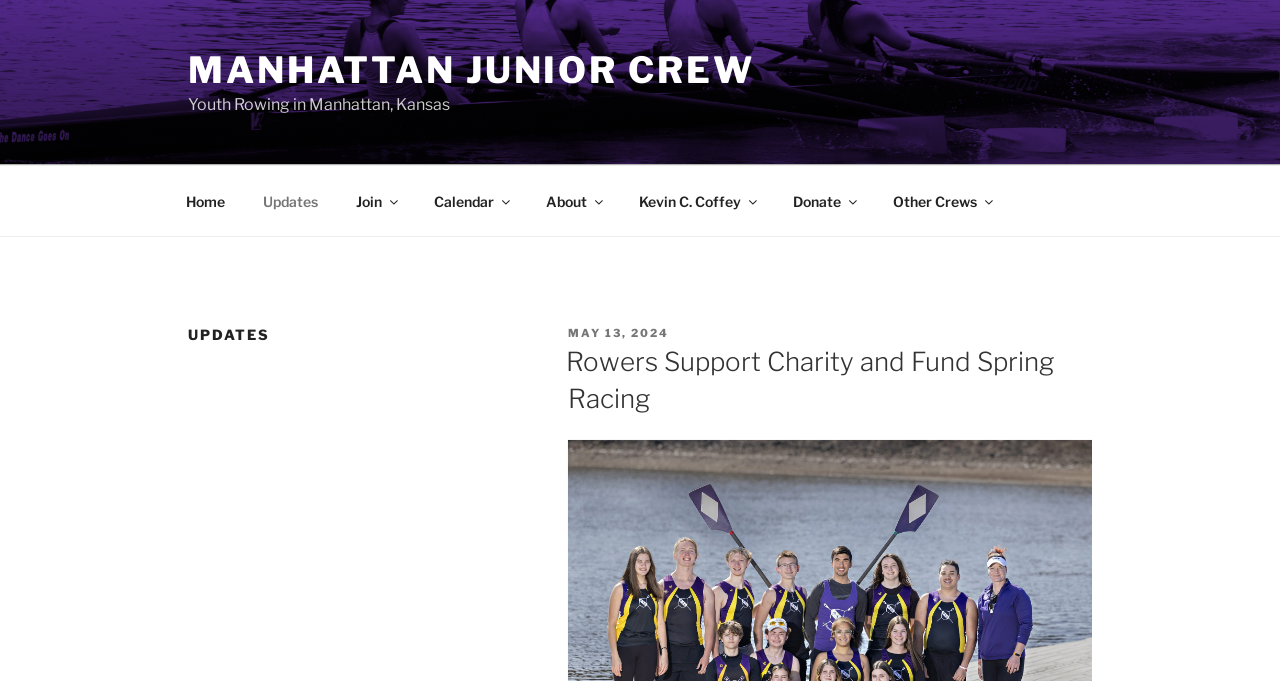Explain the contents of the webpage comprehensively.

The webpage is about Manhattan Junior Crew, a youth rowing organization in Manhattan, Kansas. At the top left, there is a link to the organization's main page, "MANHATTAN JUNIOR CREW", accompanied by a brief description "Youth Rowing in Manhattan, Kansas". 

Below this, there is a top menu navigation bar with 8 links: "Home", "Updates", "Join", "Calendar", "About", "Kevin C. Coffey", "Donate", and "Other Crews", arranged horizontally from left to right.

Further down, there is a section titled "UPDATES" with a subheading "POSTED ON" followed by a specific date, "MAY 13, 2024". Below this, there is a news article titled "Rowers Support Charity and Fund Spring Racing", which is also a clickable link.